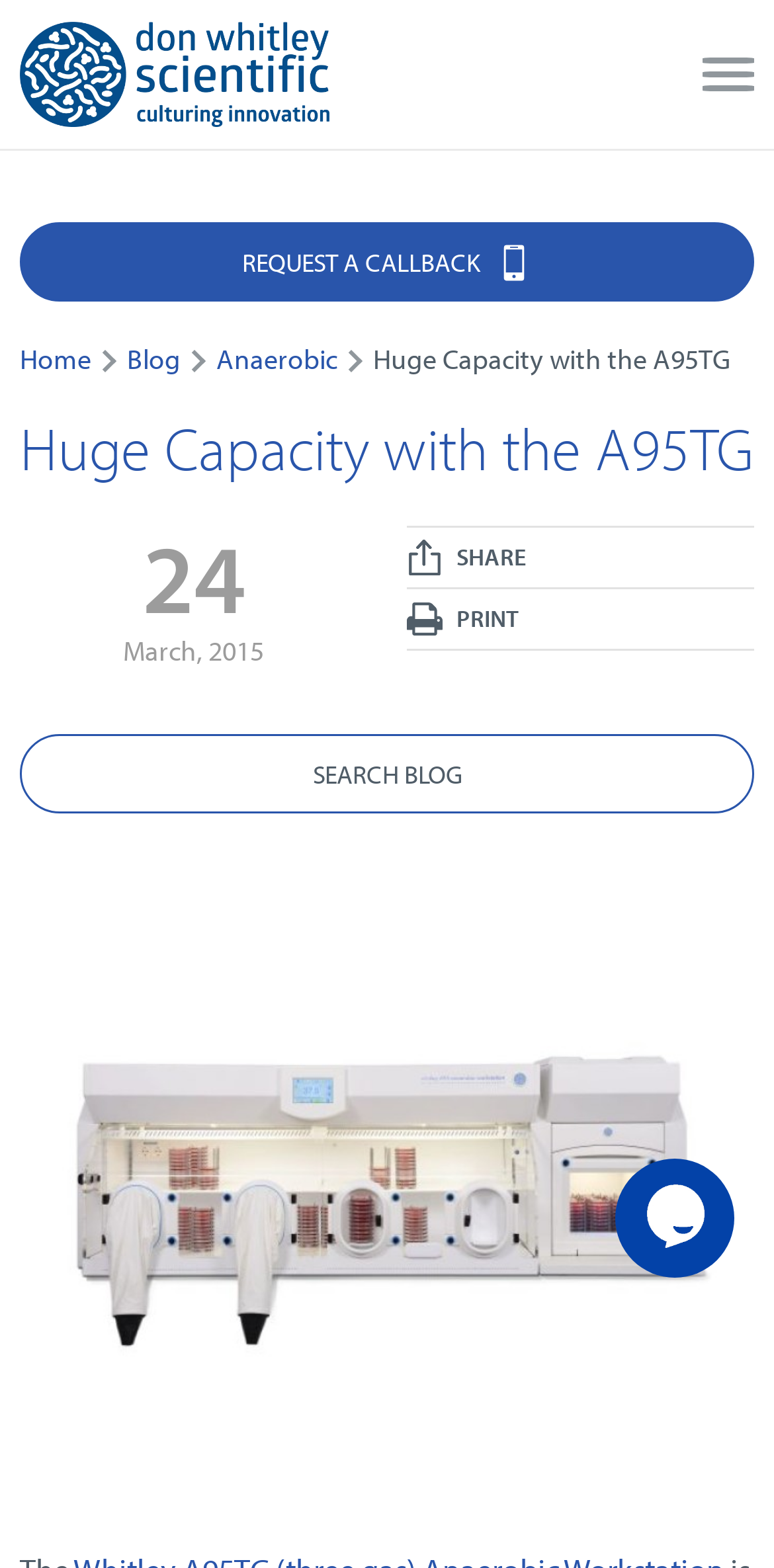Kindly determine the bounding box coordinates of the area that needs to be clicked to fulfill this instruction: "Read the blog post from 24 March, 2015".

[0.026, 0.337, 0.474, 0.424]